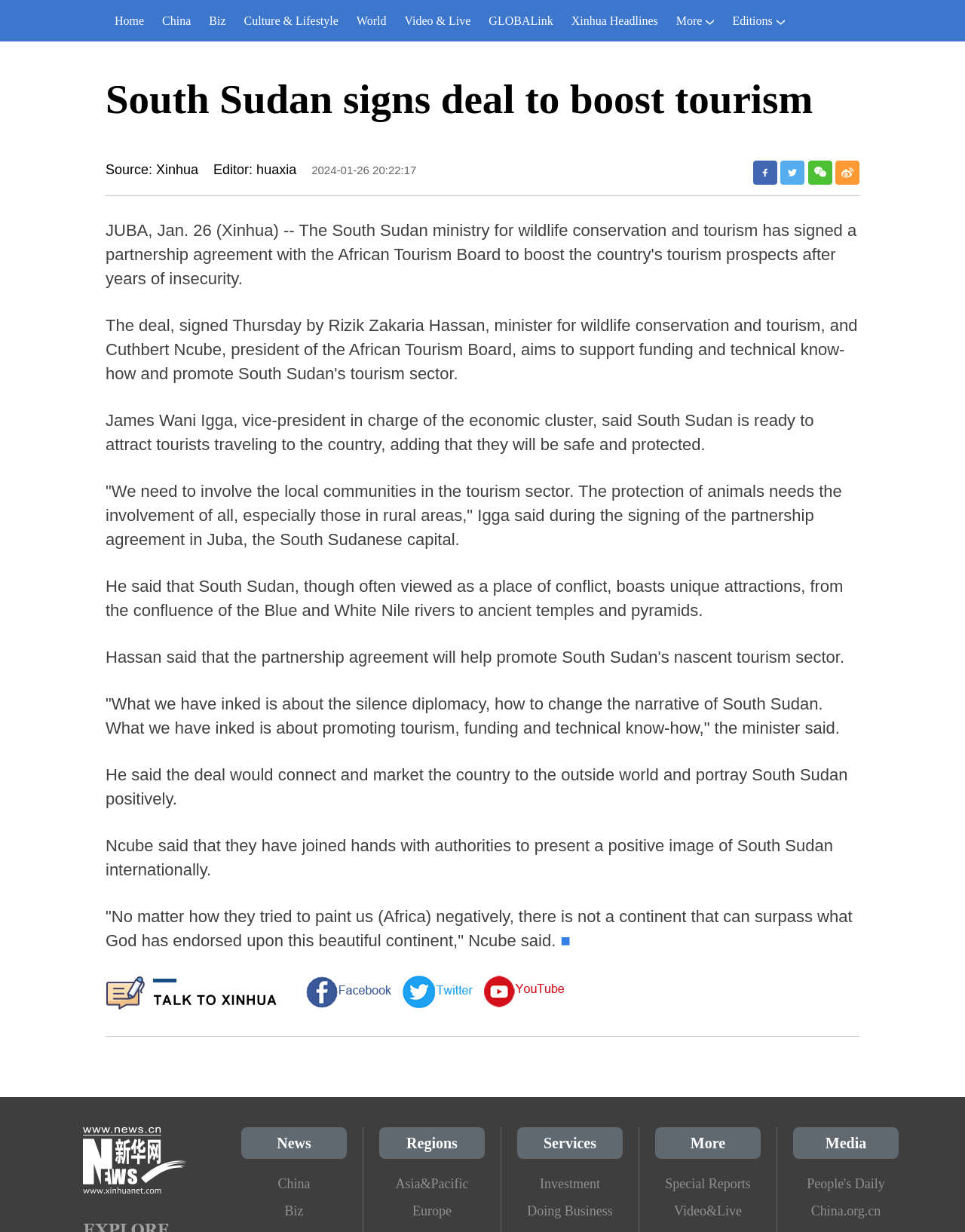Please identify the bounding box coordinates of the clickable element to fulfill the following instruction: "Explore the 'GLOBALink' section". The coordinates should be four float numbers between 0 and 1, i.e., [left, top, right, bottom].

[0.497, 0.0, 0.583, 0.034]